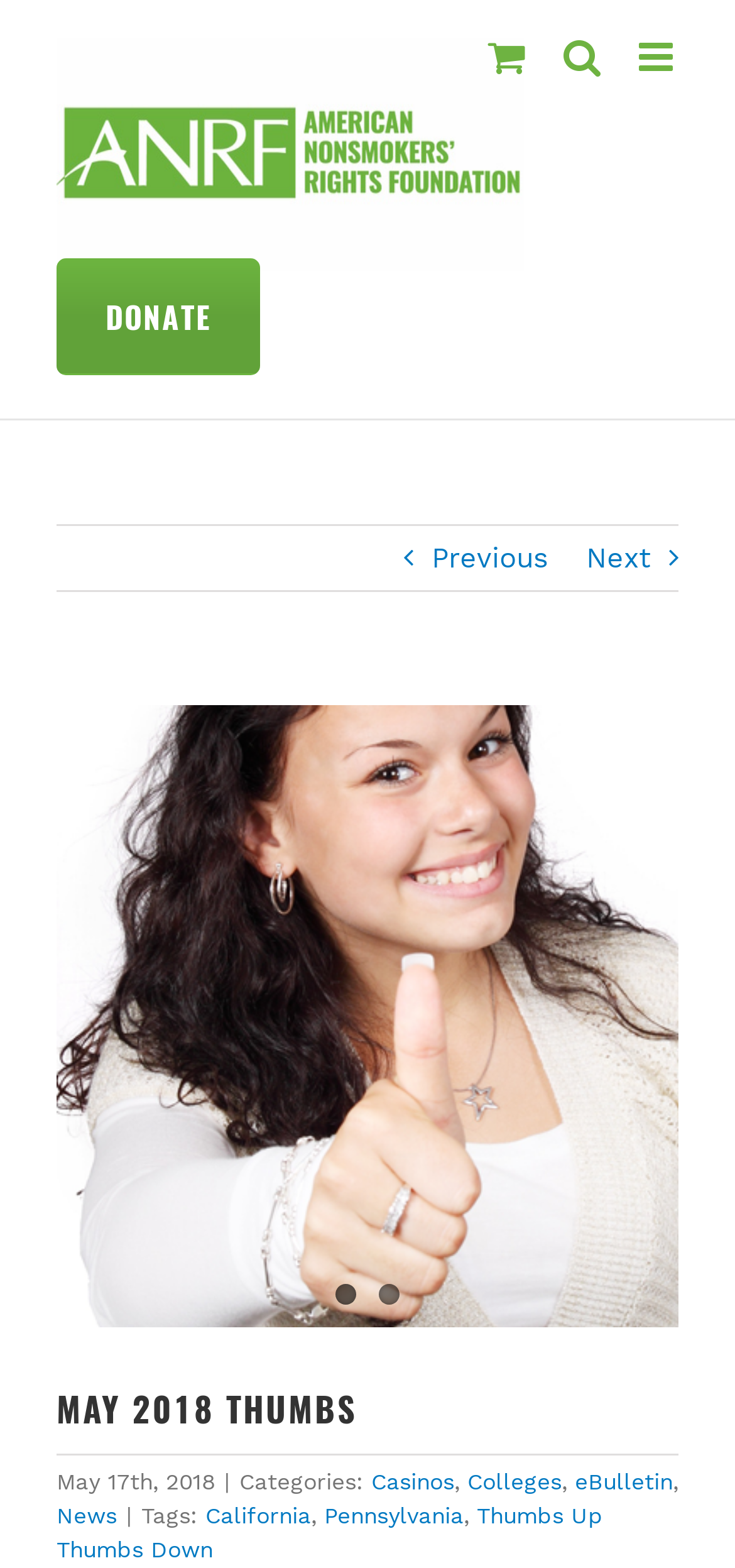Determine the bounding box for the HTML element described here: "DONATE". The coordinates should be given as [left, top, right, bottom] with each number being a float between 0 and 1.

[0.077, 0.165, 0.354, 0.239]